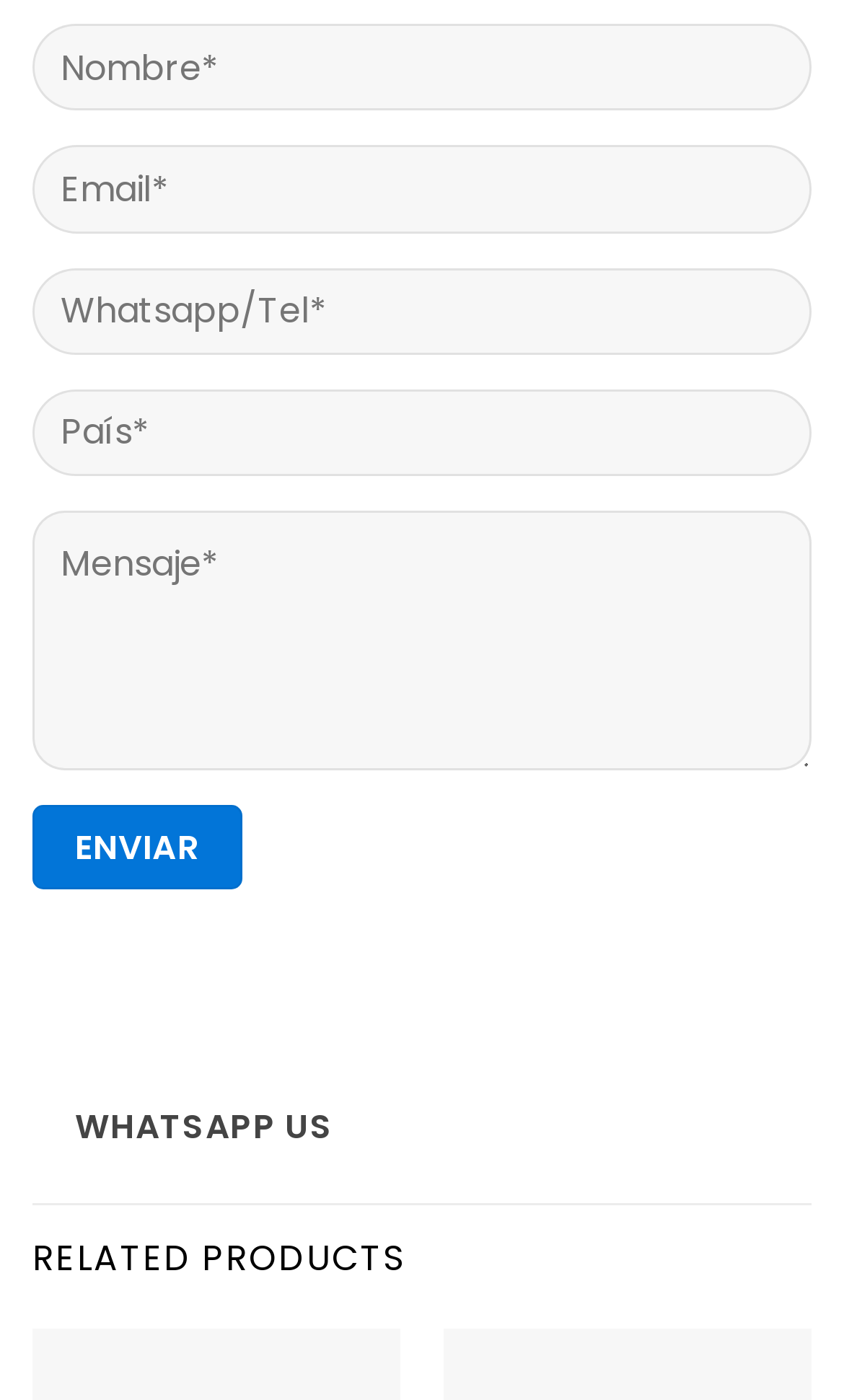Reply to the question with a single word or phrase:
How many textboxes are in the contact form?

5